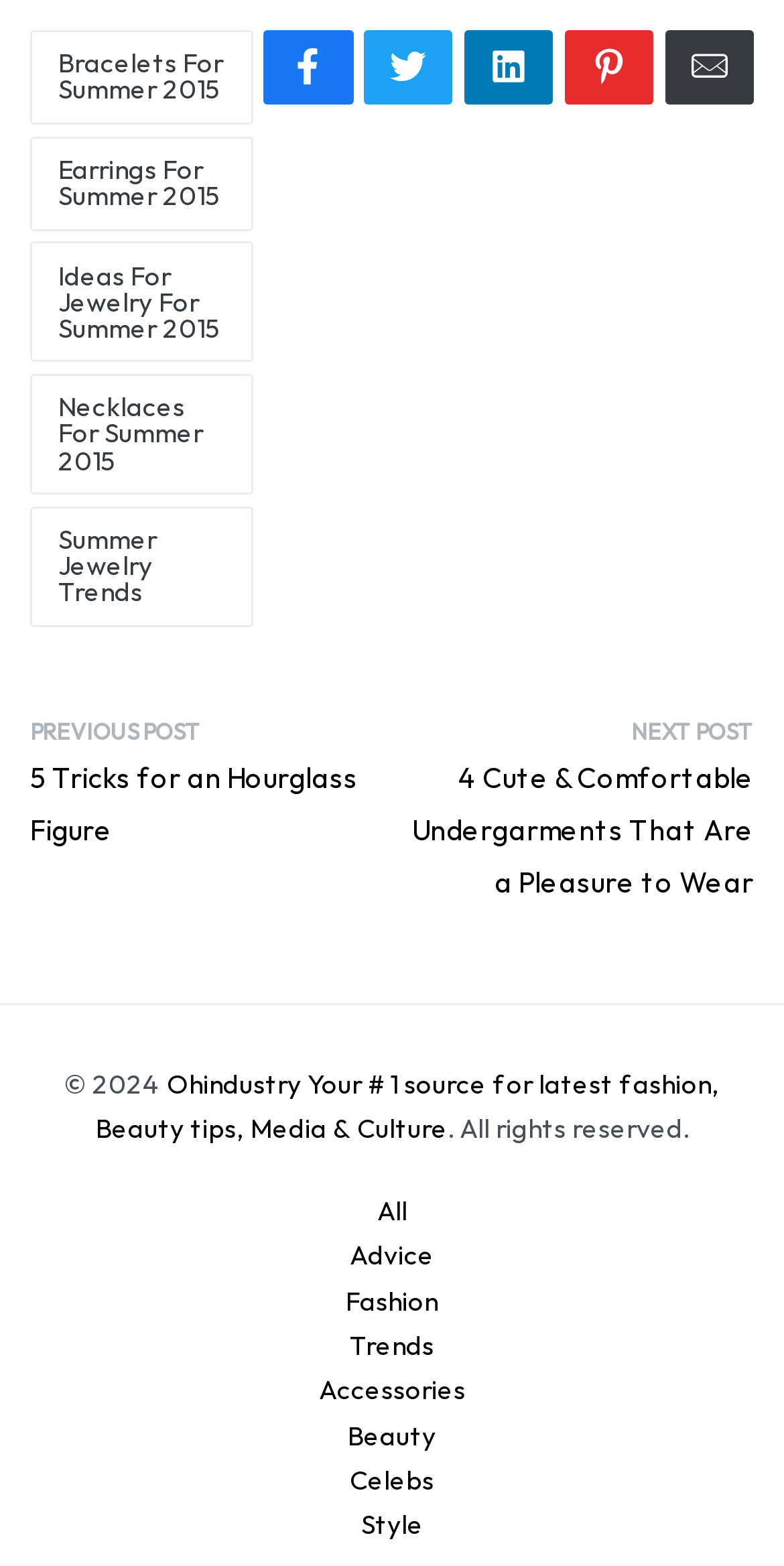Answer the following query concisely with a single word or phrase:
What is the year of copyright?

2024